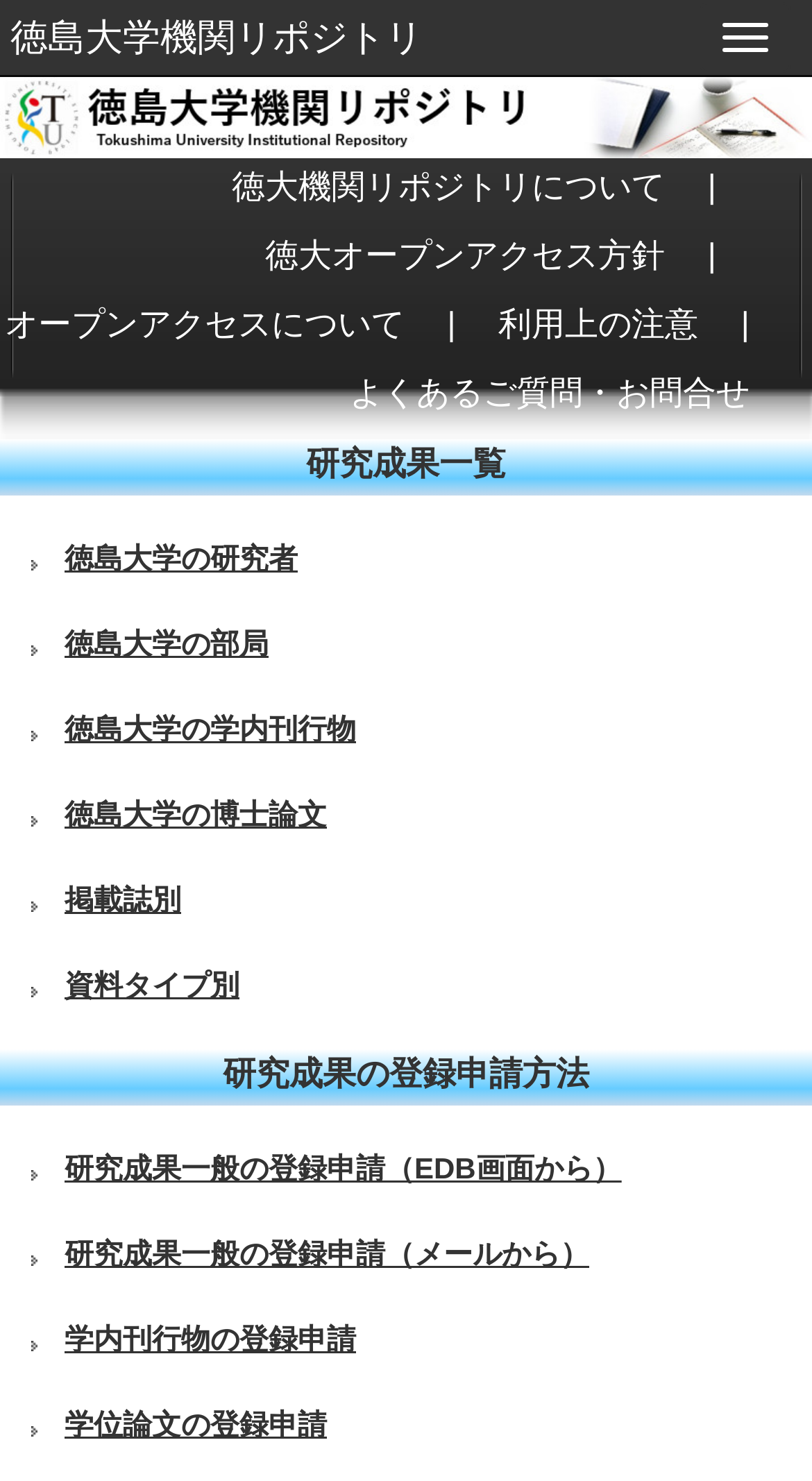Look at the image and write a detailed answer to the question: 
What is the purpose of the webpage?

I inferred the purpose of the webpage by looking at the links and static text on the page. The presence of links like '研究成果一覧' and '研究成果の登録申請方法' suggests that the webpage is a repository for research outputs. Additionally, the links to different types of research outputs, such as '博士論文' and '学内刊行物', further support this conclusion.